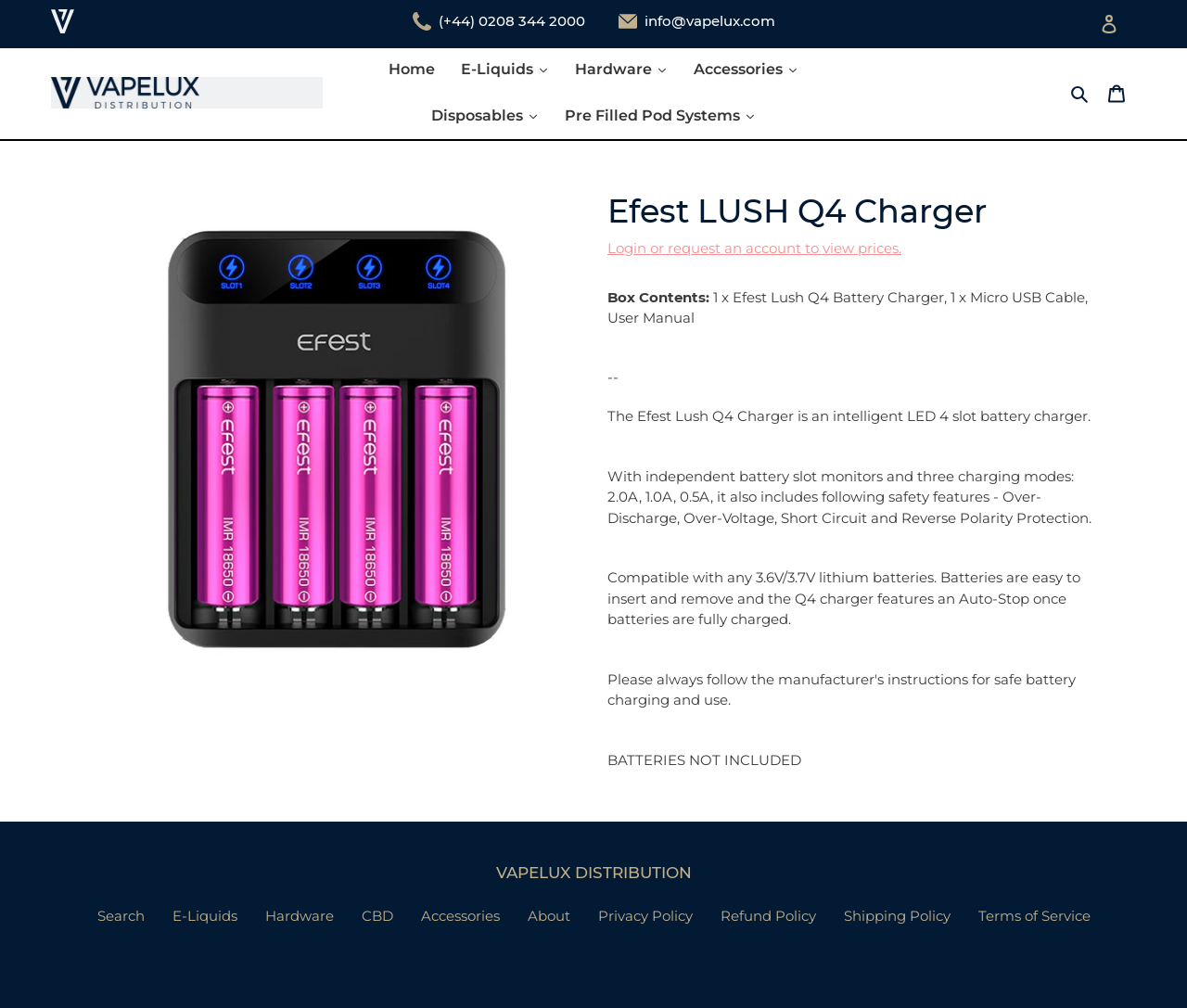Please determine the bounding box coordinates of the clickable area required to carry out the following instruction: "Log in". The coordinates must be four float numbers between 0 and 1, represented as [left, top, right, bottom].

[0.918, 0.006, 0.957, 0.042]